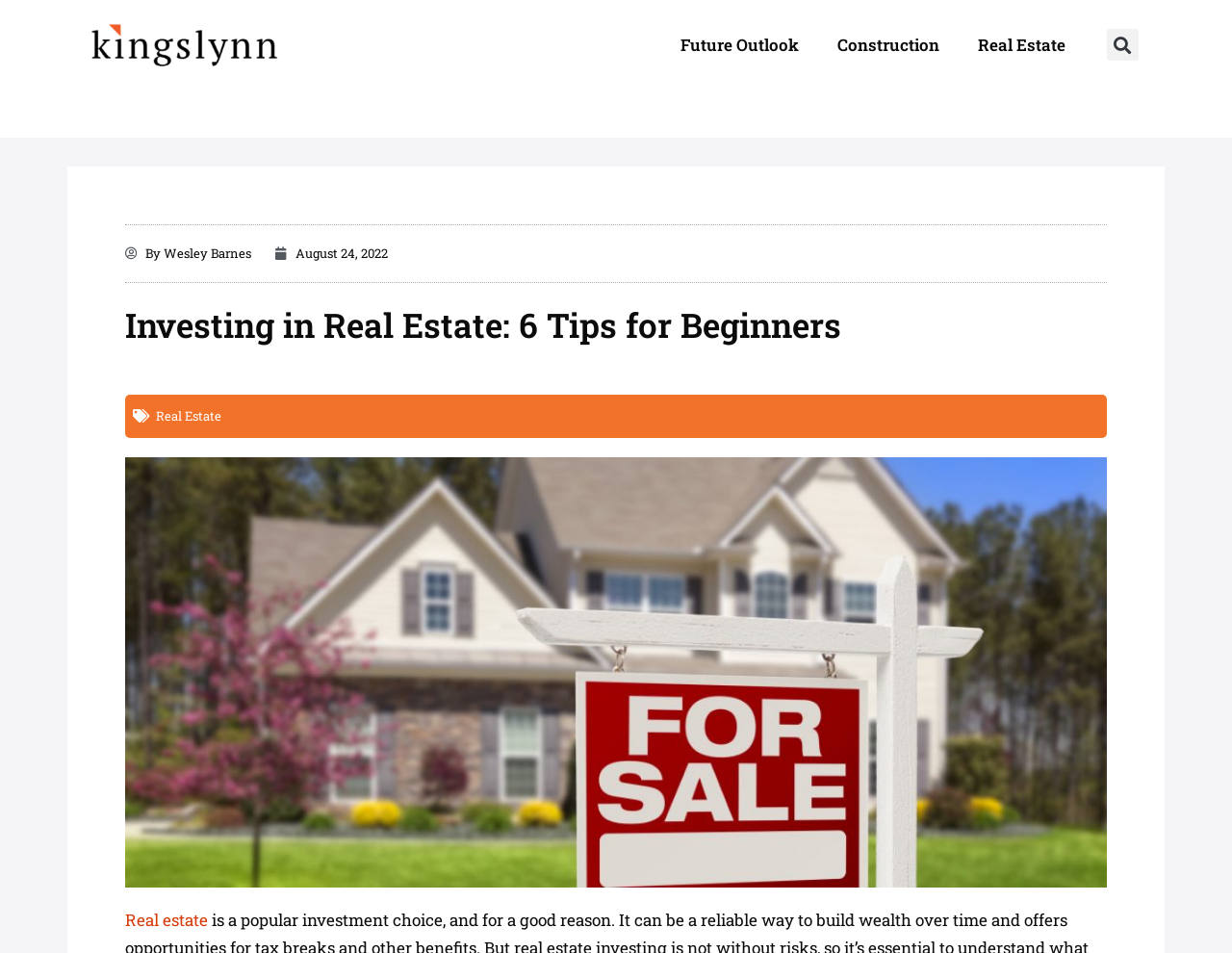Mark the bounding box of the element that matches the following description: "Search".

[0.898, 0.03, 0.924, 0.064]